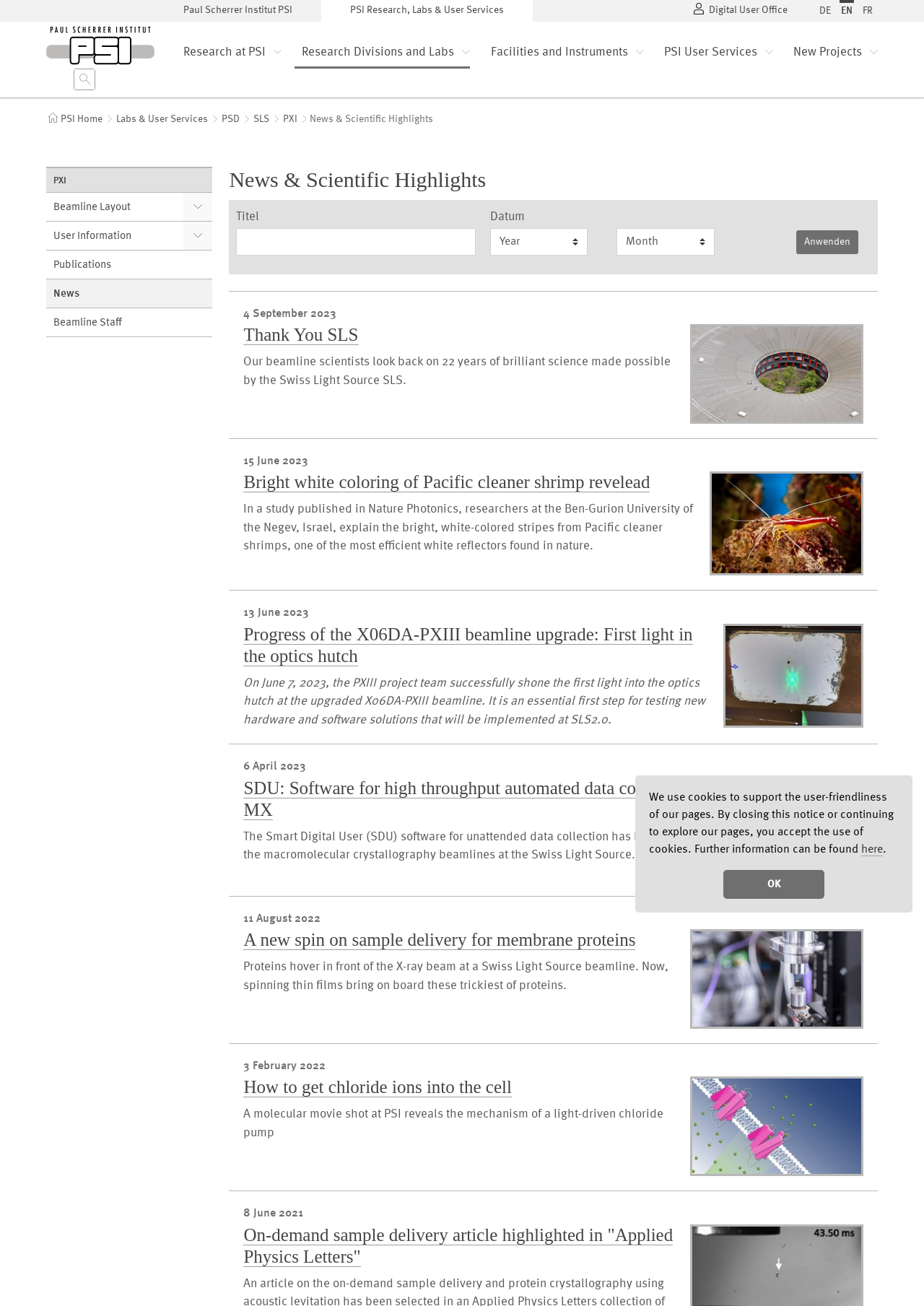Pinpoint the bounding box coordinates of the area that should be clicked to complete the following instruction: "Open mainmenu item Research at PSI". The coordinates must be given as four float numbers between 0 and 1, i.e., [left, top, right, bottom].

[0.198, 0.017, 0.305, 0.053]